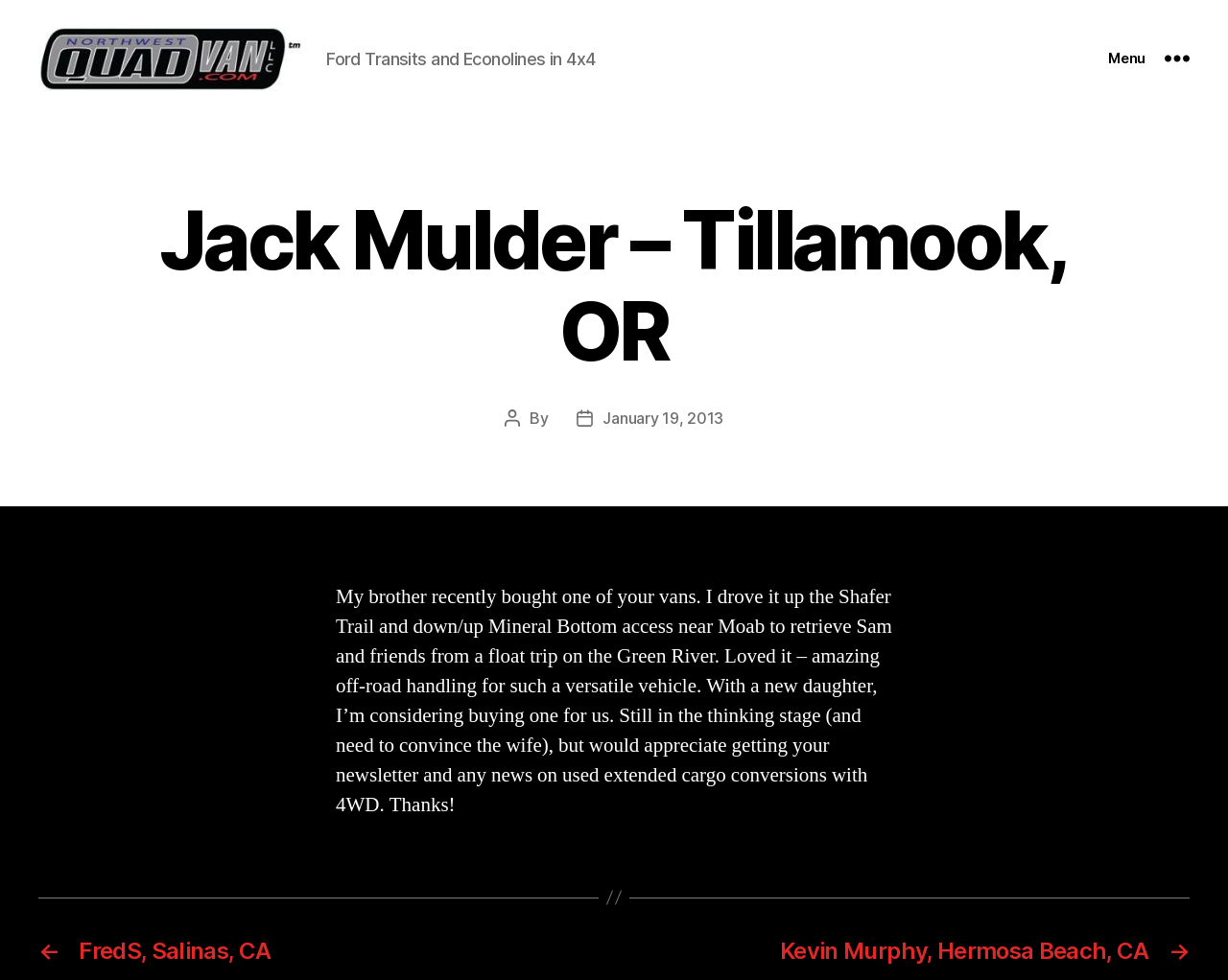Locate the UI element described by January 19, 2013 in the provided webpage screenshot. Return the bounding box coordinates in the format (top-left x, top-left y, bottom-right x, bottom-right y), ensuring all values are between 0 and 1.

[0.491, 0.458, 0.589, 0.478]